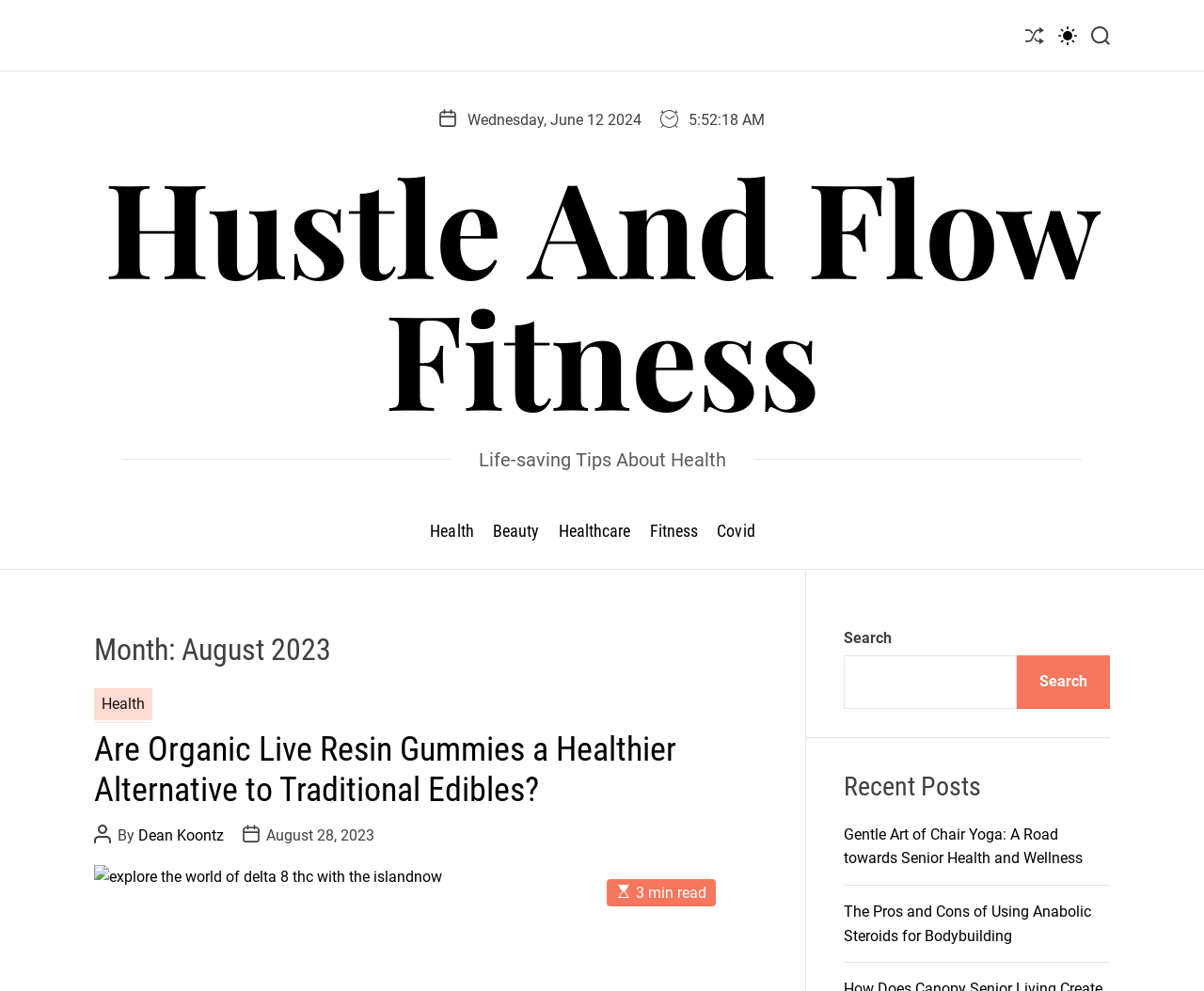Who is the author of the post?
Refer to the screenshot and answer in one word or phrase.

Dean Koontz